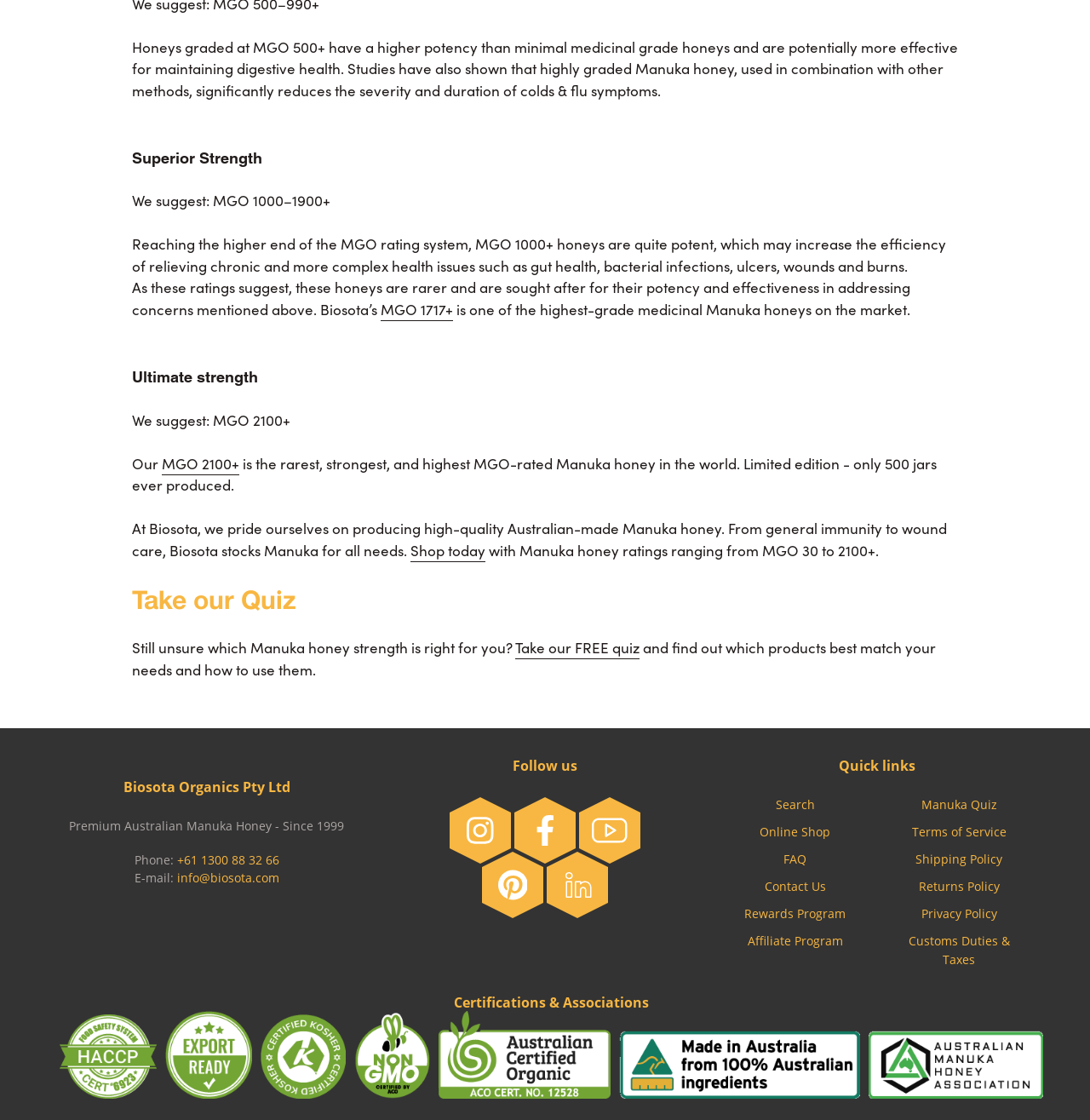Please indicate the bounding box coordinates for the clickable area to complete the following task: "Take the free quiz". The coordinates should be specified as four float numbers between 0 and 1, i.e., [left, top, right, bottom].

[0.473, 0.57, 0.587, 0.589]